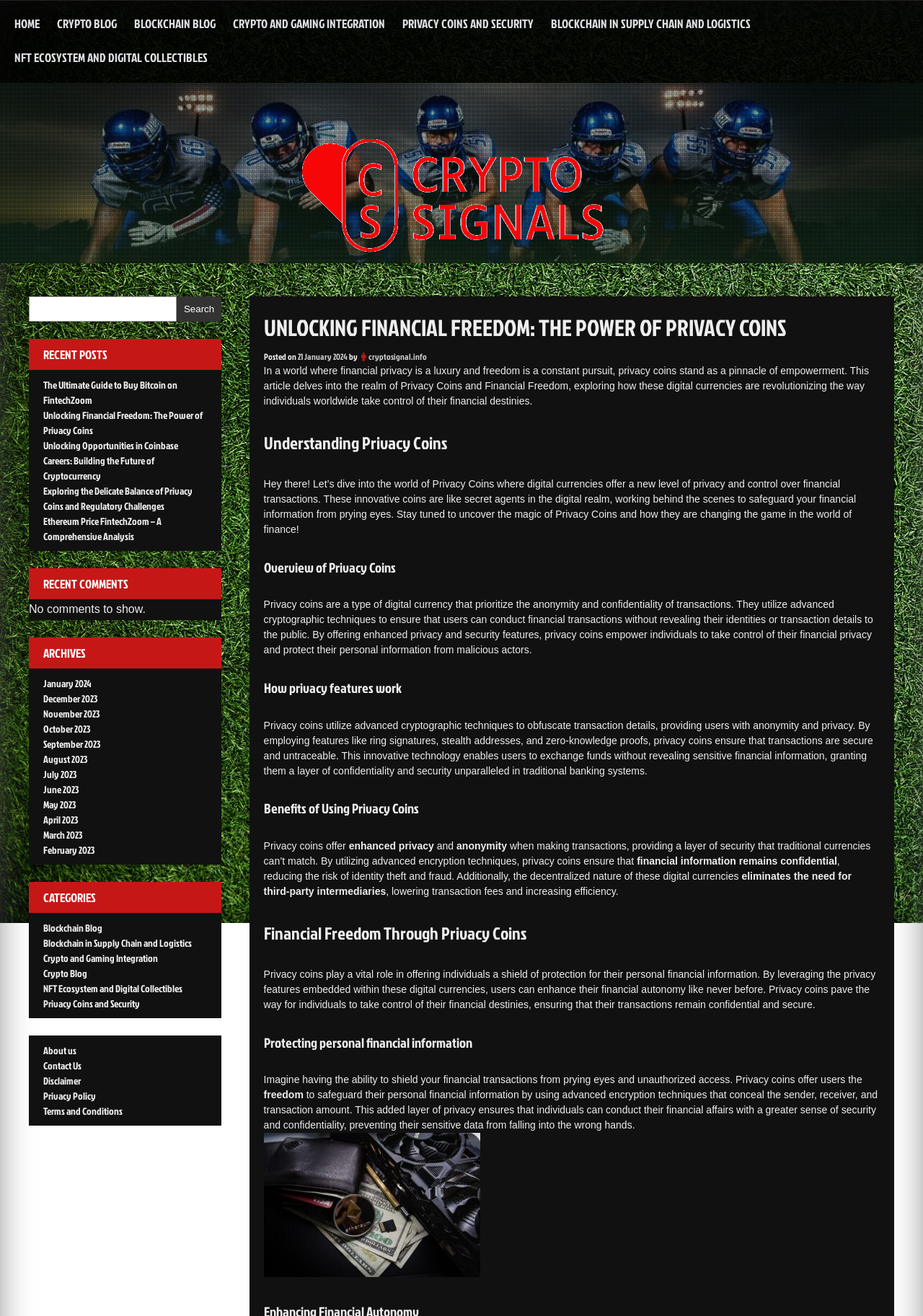Determine the coordinates of the bounding box that should be clicked to complete the instruction: "Read the article about selling your house in Spokane". The coordinates should be represented by four float numbers between 0 and 1: [left, top, right, bottom].

None